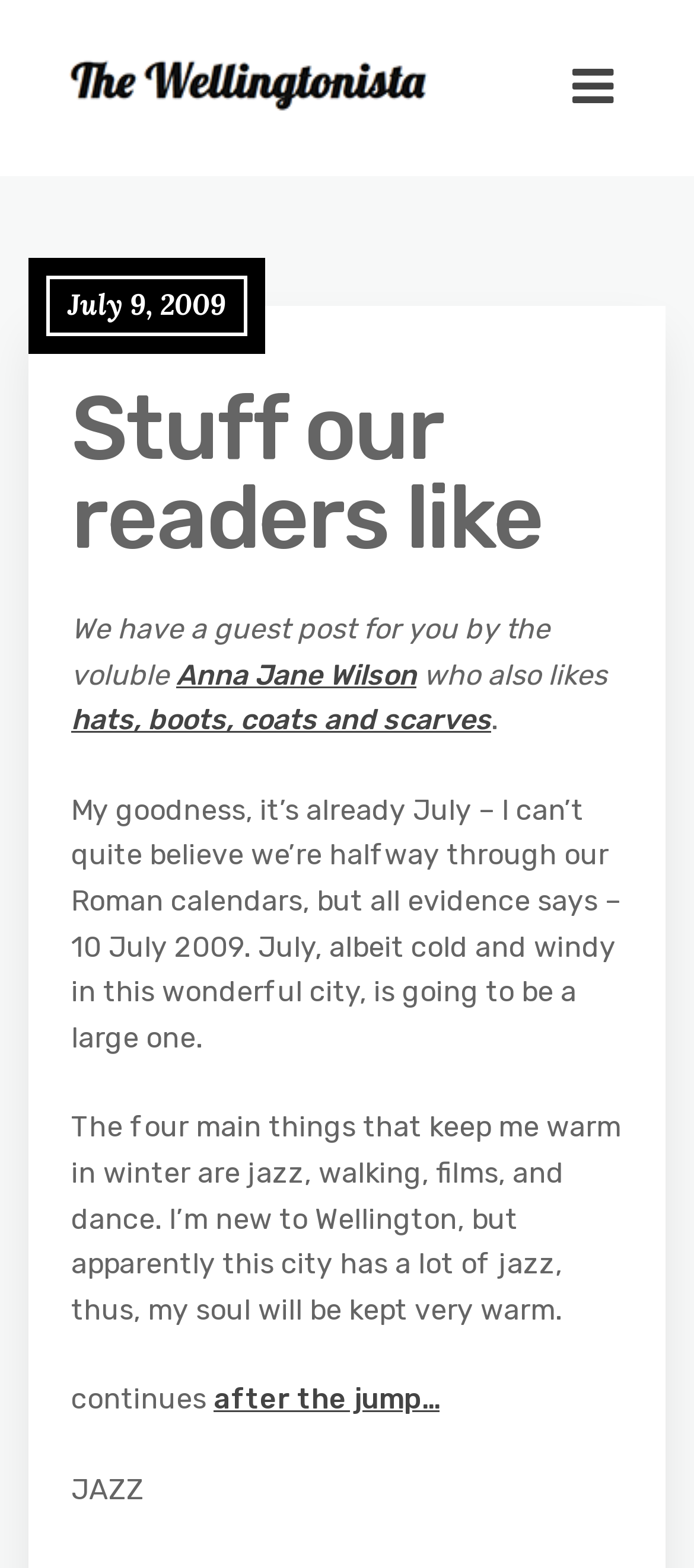Using the information shown in the image, answer the question with as much detail as possible: How many links are there in the article?

I counted the number of link elements in the webpage and found 5 links: 'The Wellingtonista', '', 'Anna Jane Wilson', 'hats, boots, coats and scarves', and 'after the jump…'.